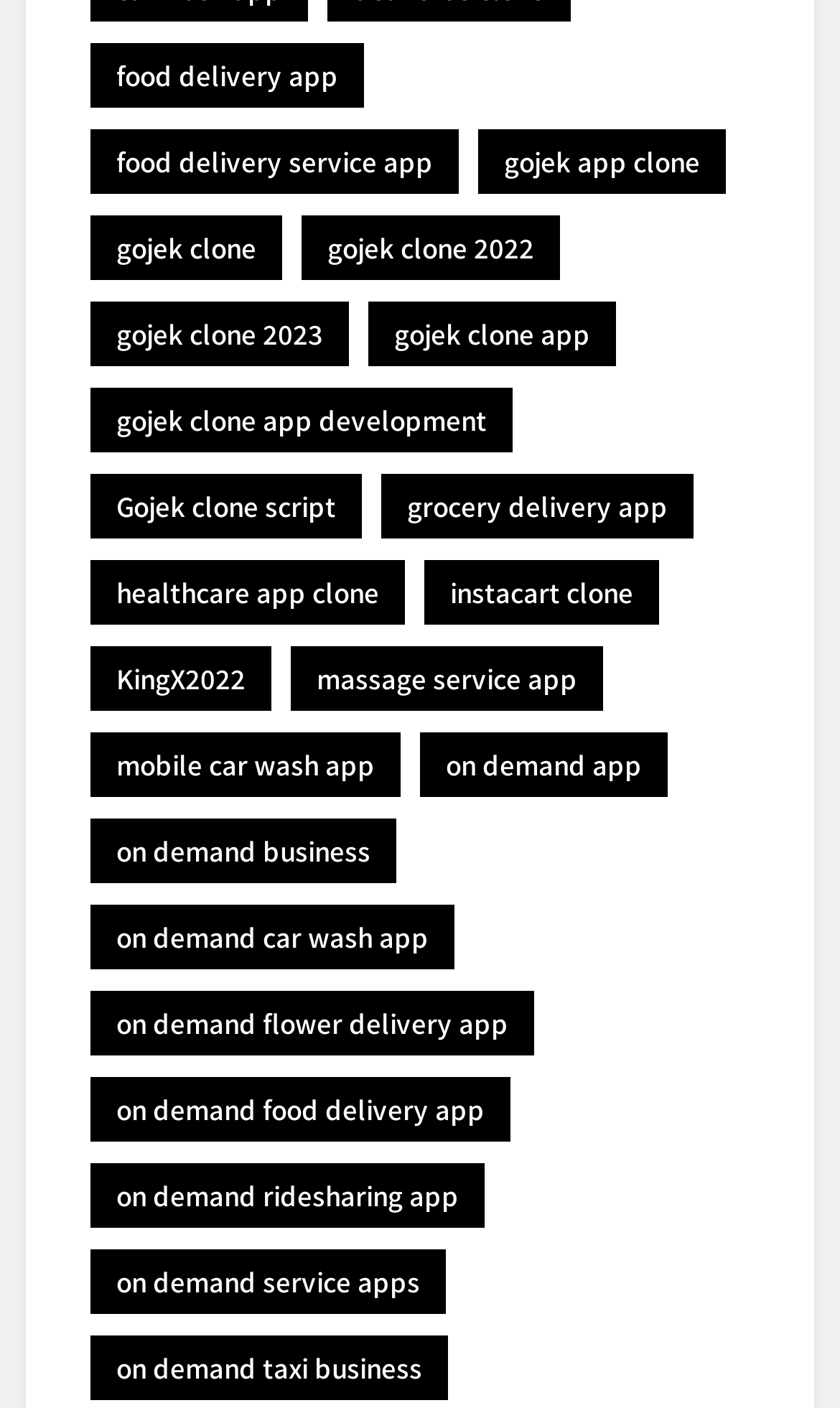Provide a single word or phrase answer to the question: 
What type of apps are featured on this webpage?

Clone apps